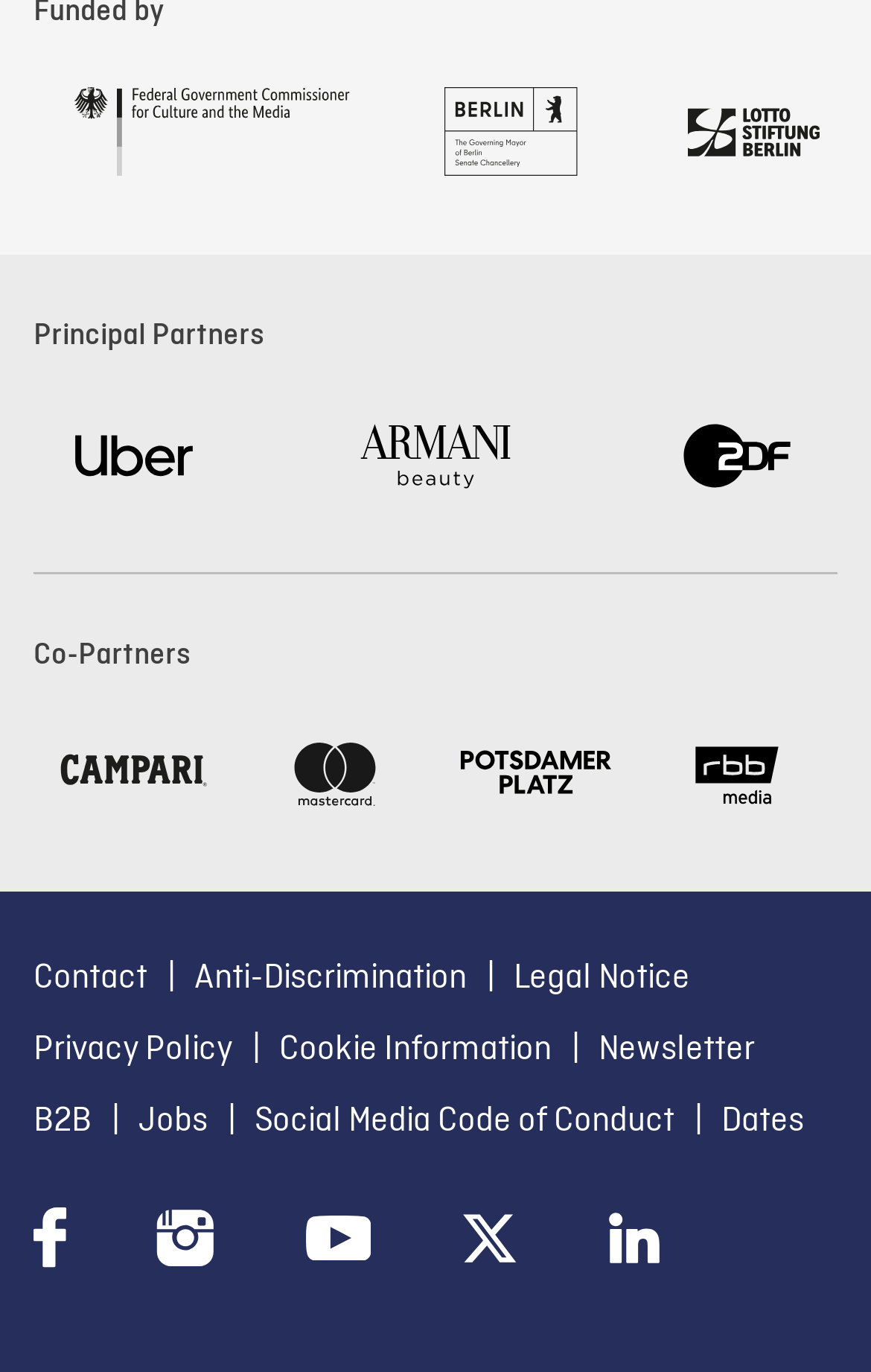Can you find the bounding box coordinates for the element to click on to achieve the instruction: "Click on Principal Partners"?

[0.038, 0.221, 0.962, 0.264]